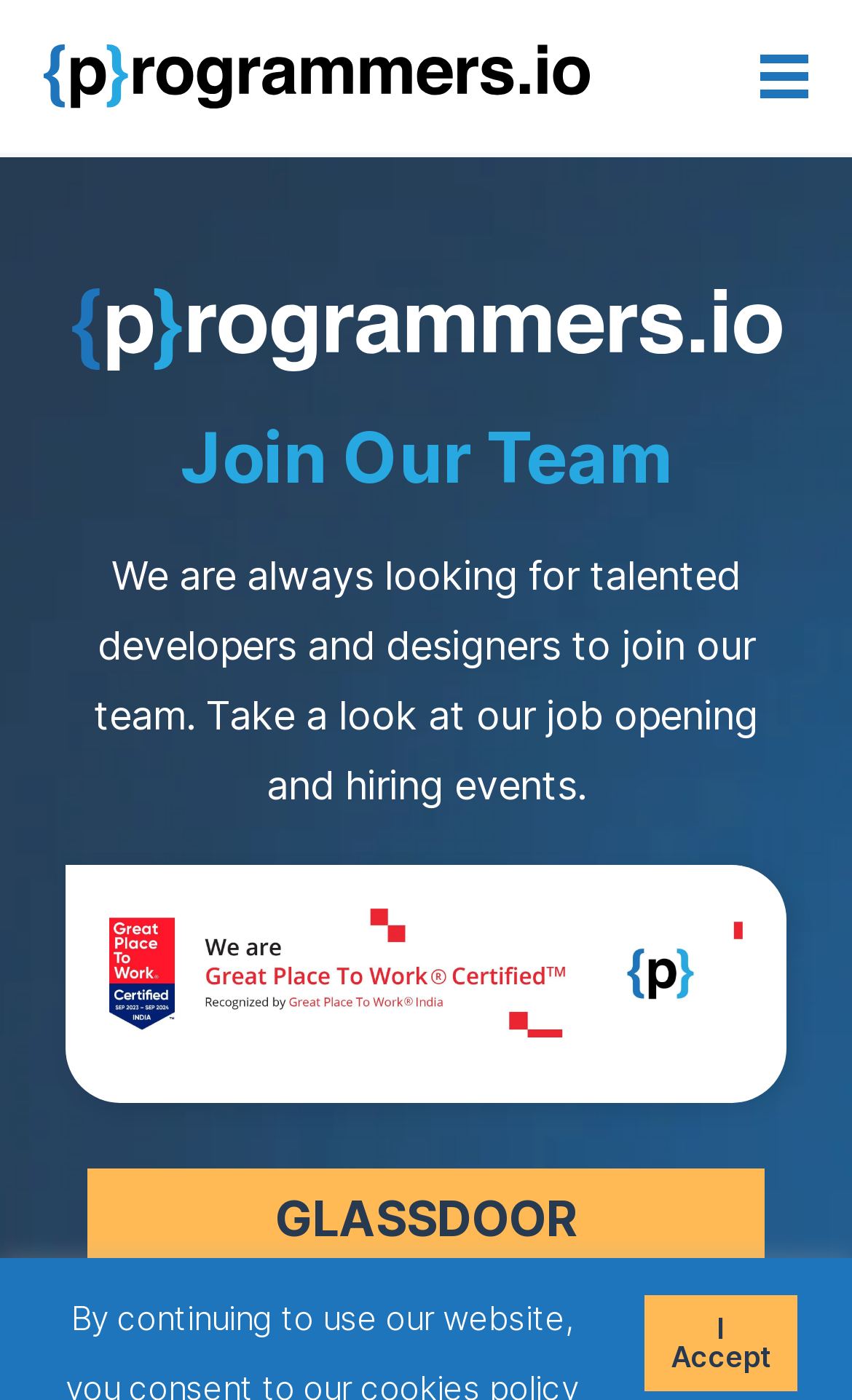Using the information in the image, give a detailed answer to the following question: What is the award or certification displayed on the webpage?

The award or certification is displayed as an image with the text 'Great Place to Work' below the top menu, indicating that the company has received this award or certification.